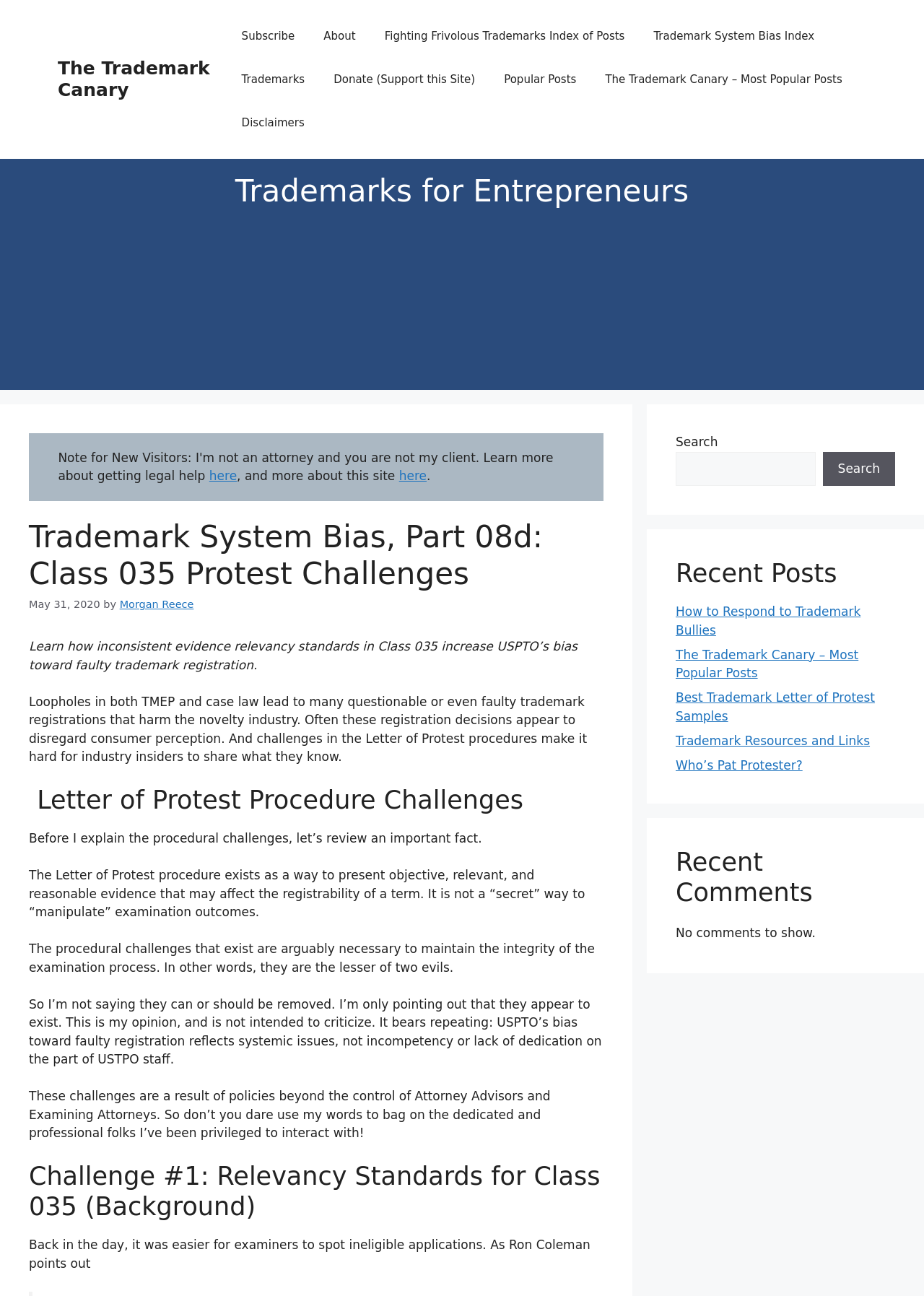Pinpoint the bounding box coordinates of the element that must be clicked to accomplish the following instruction: "Search for a term". The coordinates should be in the format of four float numbers between 0 and 1, i.e., [left, top, right, bottom].

[0.731, 0.349, 0.882, 0.375]